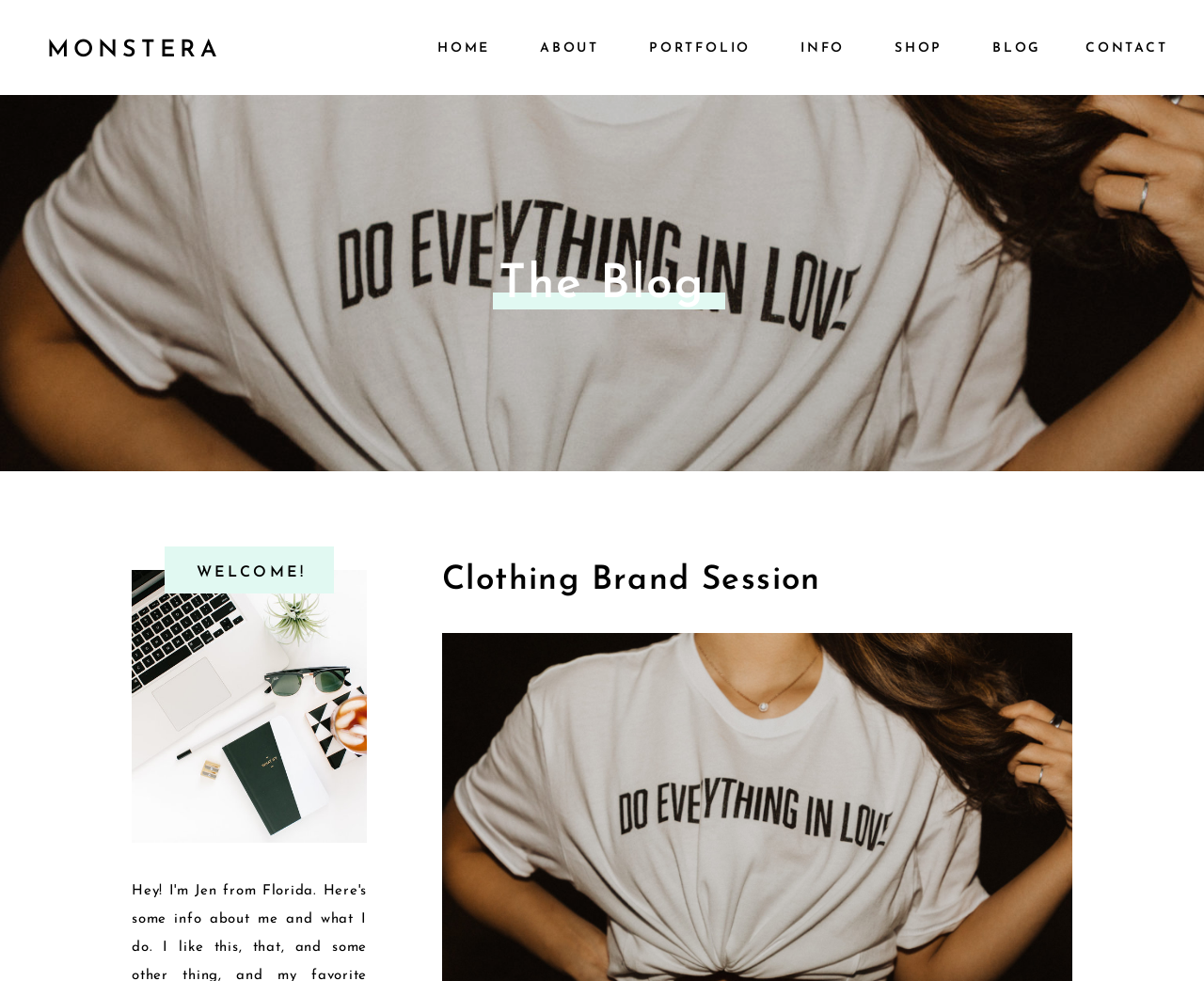Please reply with a single word or brief phrase to the question: 
What is the background of the photography session?

Red Rock Canyon